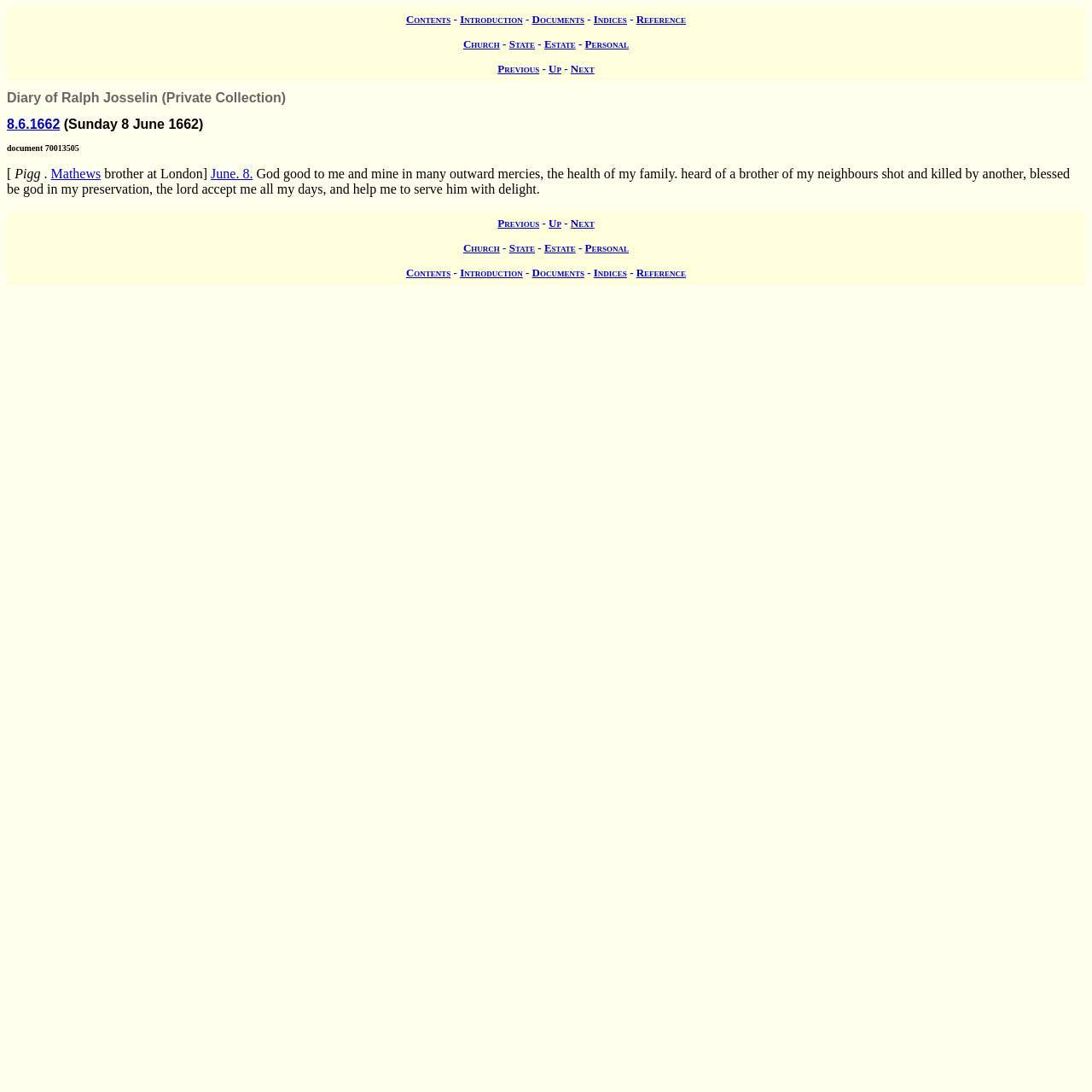Utilize the details in the image to thoroughly answer the following question: What is the name of the person mentioned in the diary entry?

I found the answer by reading the text in the diary entry, which mentions 'Pigg' as a person, likely a brother of the author.